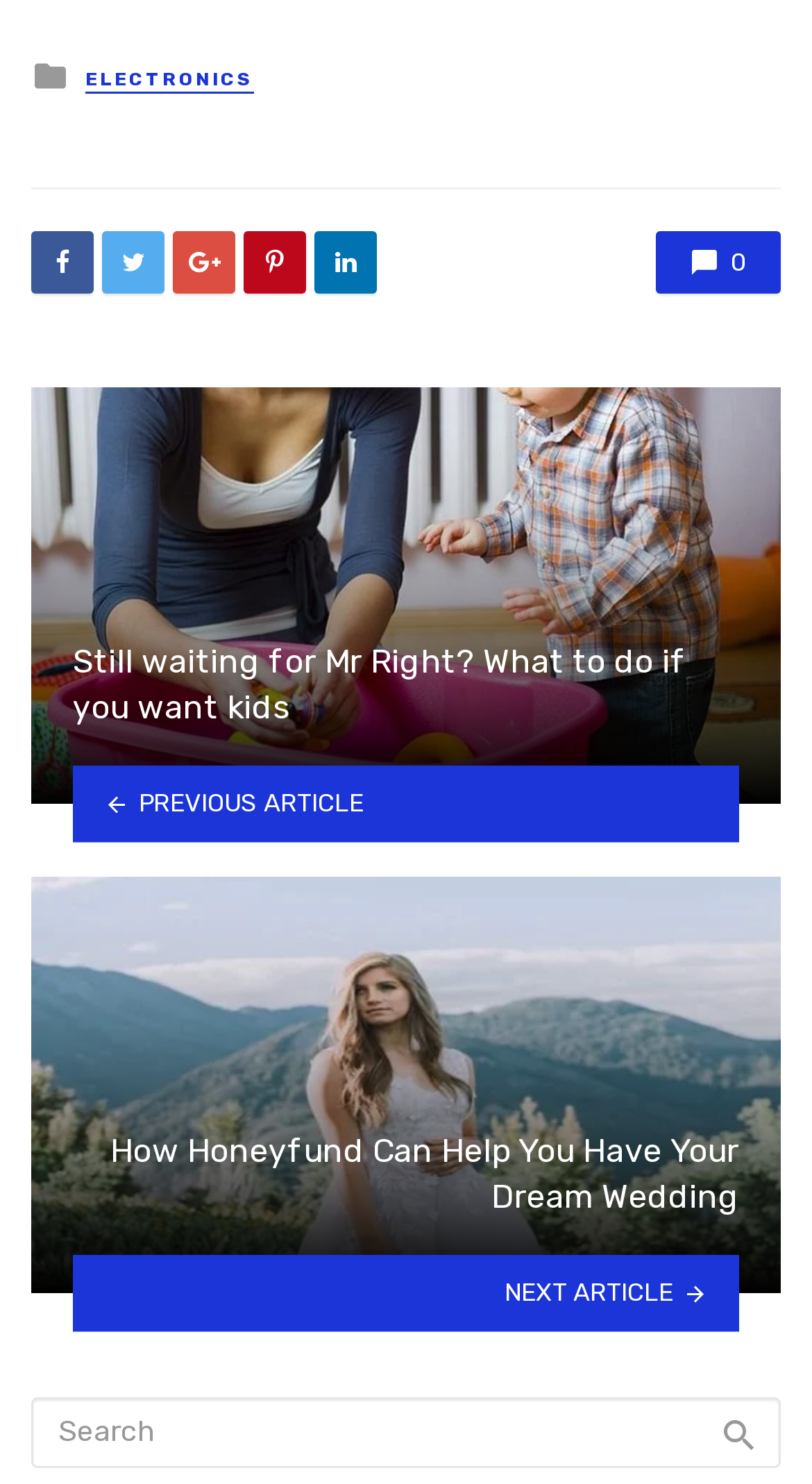Find the bounding box coordinates of the area that needs to be clicked in order to achieve the following instruction: "Search for something". The coordinates should be specified as four float numbers between 0 and 1, i.e., [left, top, right, bottom].

[0.038, 0.942, 0.962, 0.989]